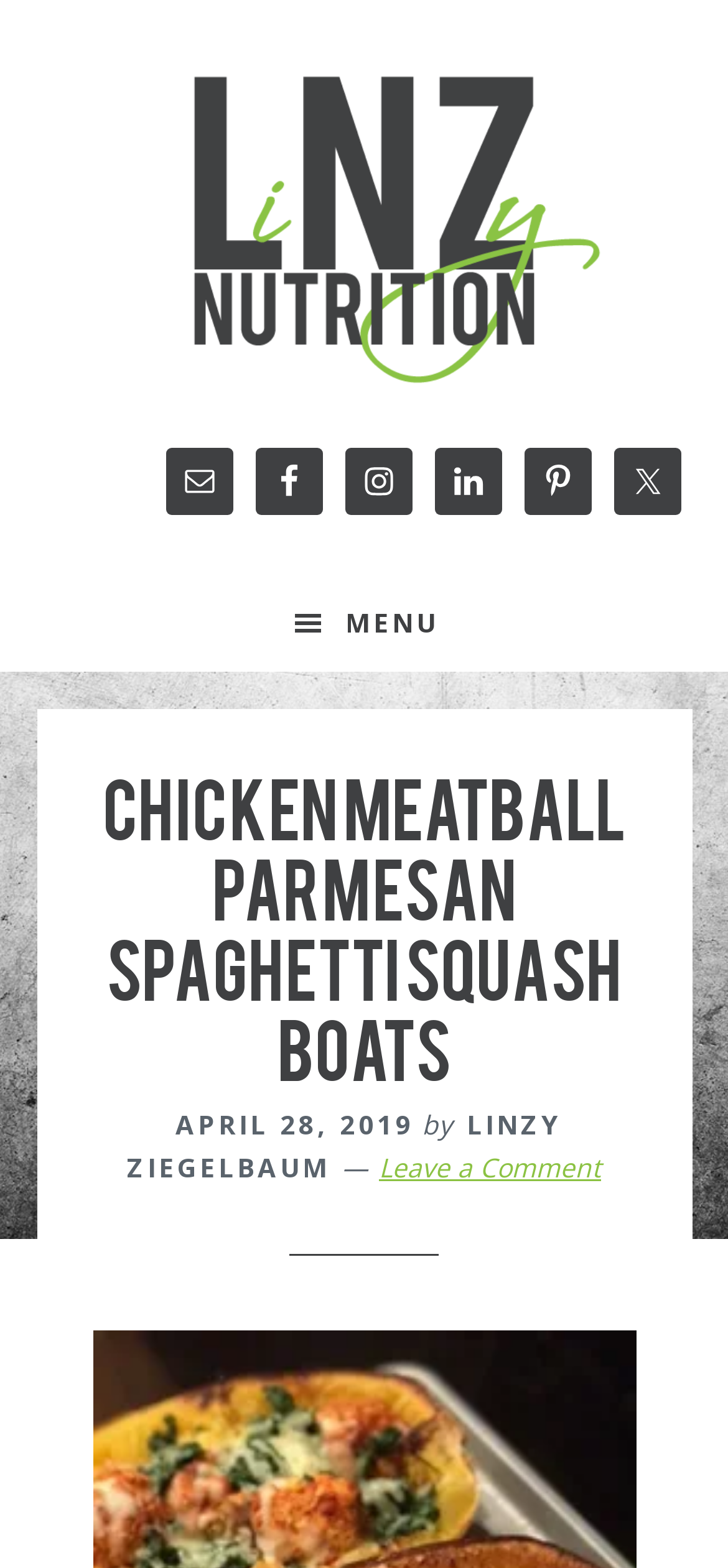Kindly determine the bounding box coordinates for the clickable area to achieve the given instruction: "Click the LNZ Nutrition link".

[0.115, 0.024, 0.885, 0.262]